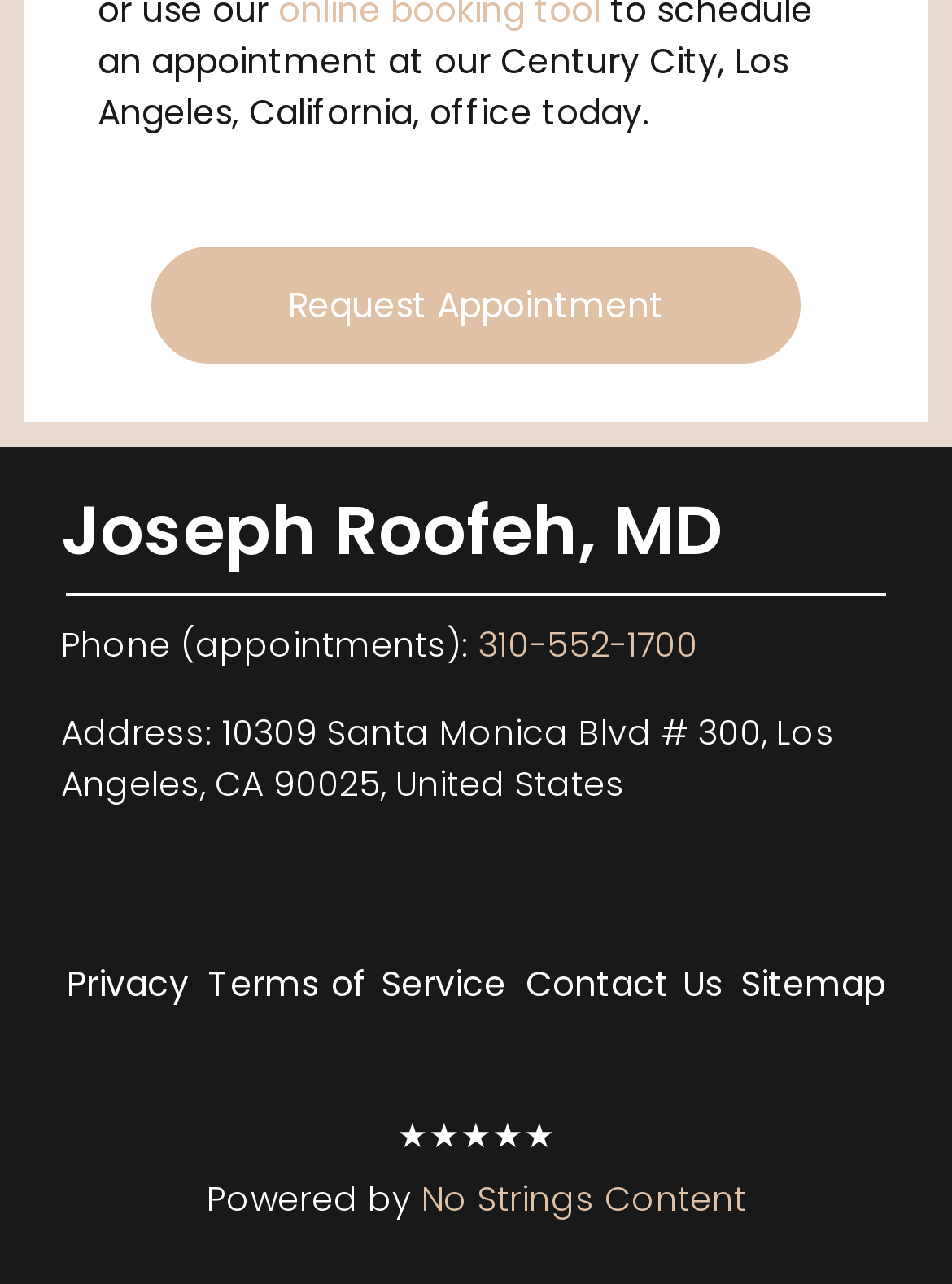Provide a one-word or short-phrase response to the question:
What is the name of the company that powers the website?

No Strings Content